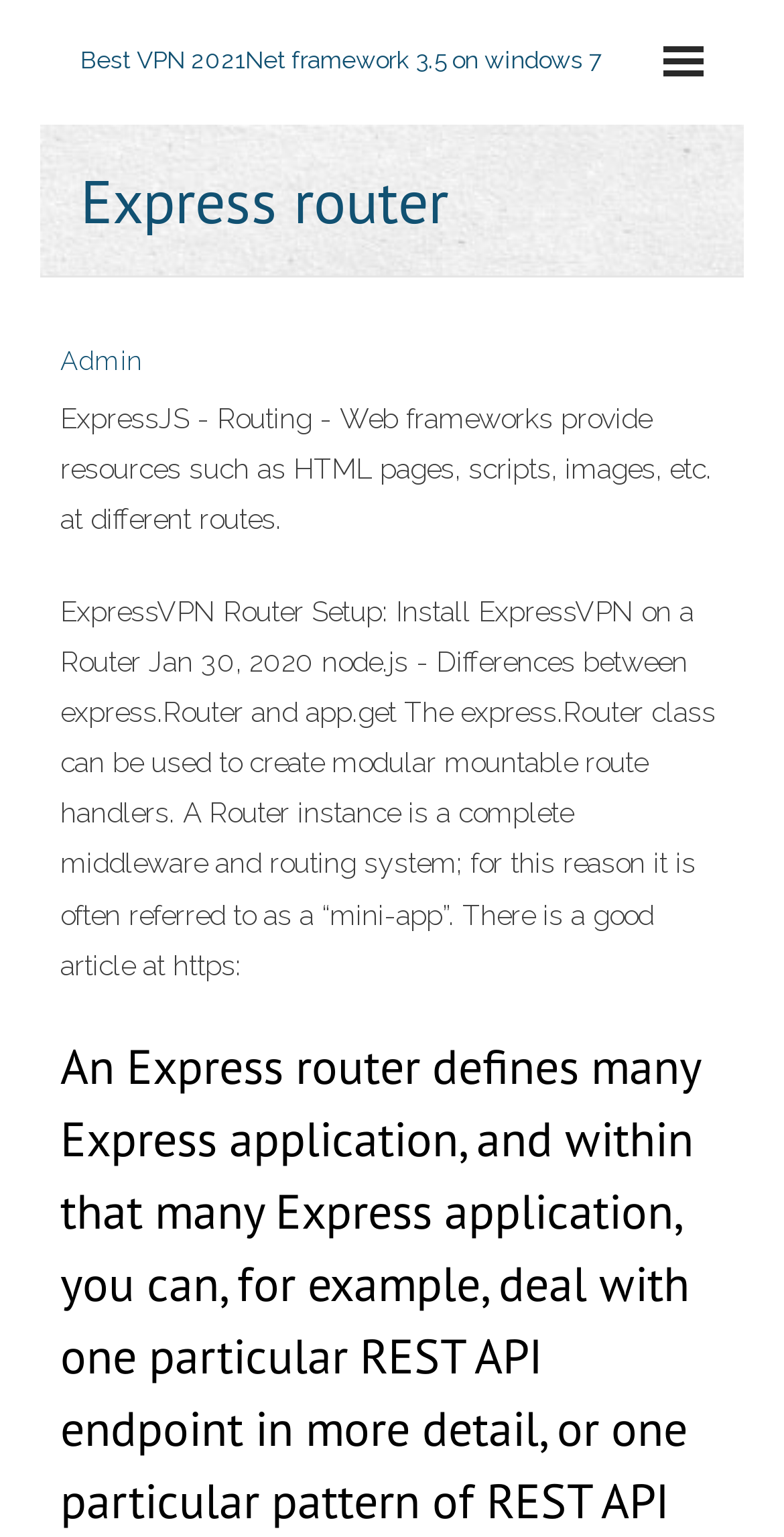Locate the bounding box of the UI element defined by this description: "Admin". The coordinates should be given as four float numbers between 0 and 1, formatted as [left, top, right, bottom].

[0.077, 0.225, 0.182, 0.244]